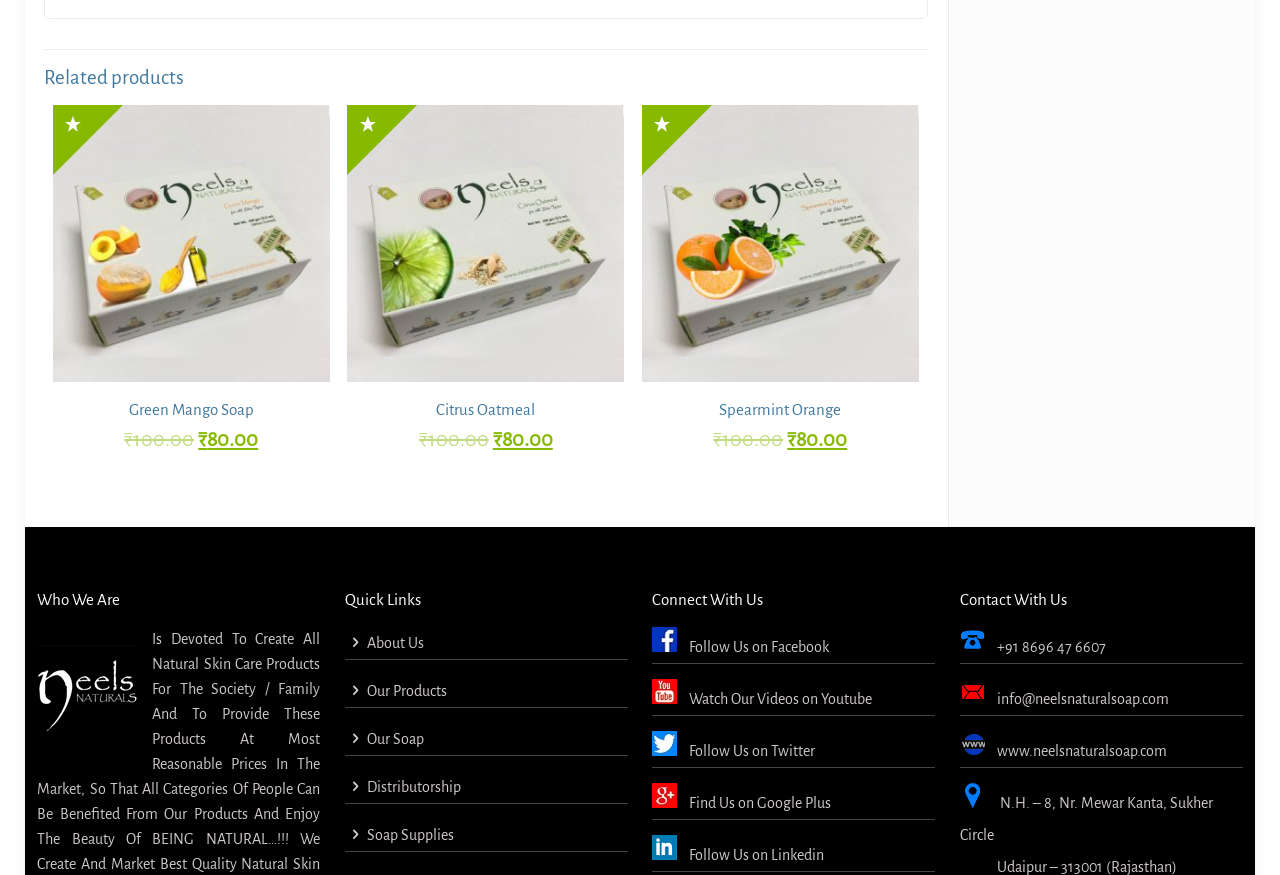Please determine the bounding box coordinates for the UI element described here. Use the format (top-left x, top-left y, bottom-right x, bottom-right y) with values bounded between 0 and 1: Green Mango Soap

[0.101, 0.458, 0.198, 0.477]